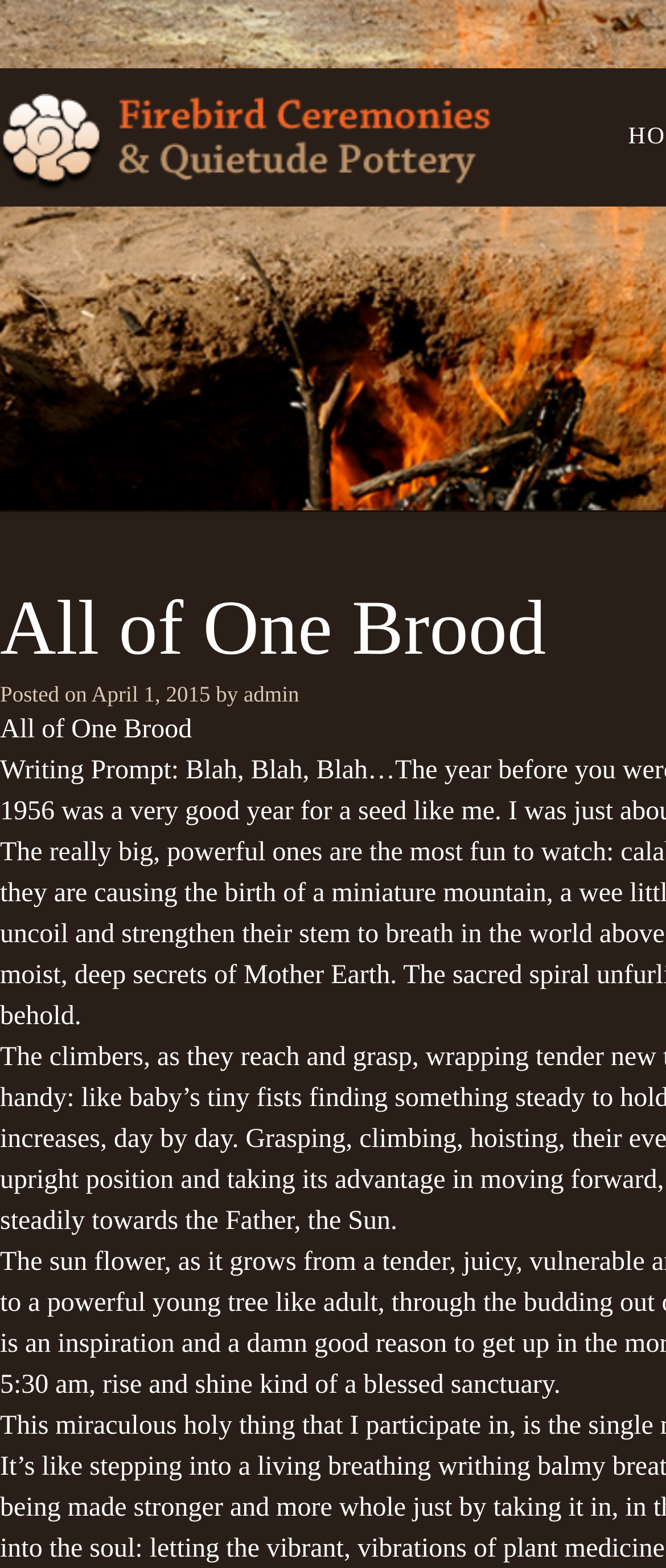What is the name of the ceremonies?
Provide an in-depth and detailed explanation in response to the question.

Based on the webpage structure, I found a heading element 'Firebird Ceremonies & Quietude Pottery' which is likely to be the title of the webpage. The 'Firebird Ceremonies' part is likely to be the name of the ceremonies.